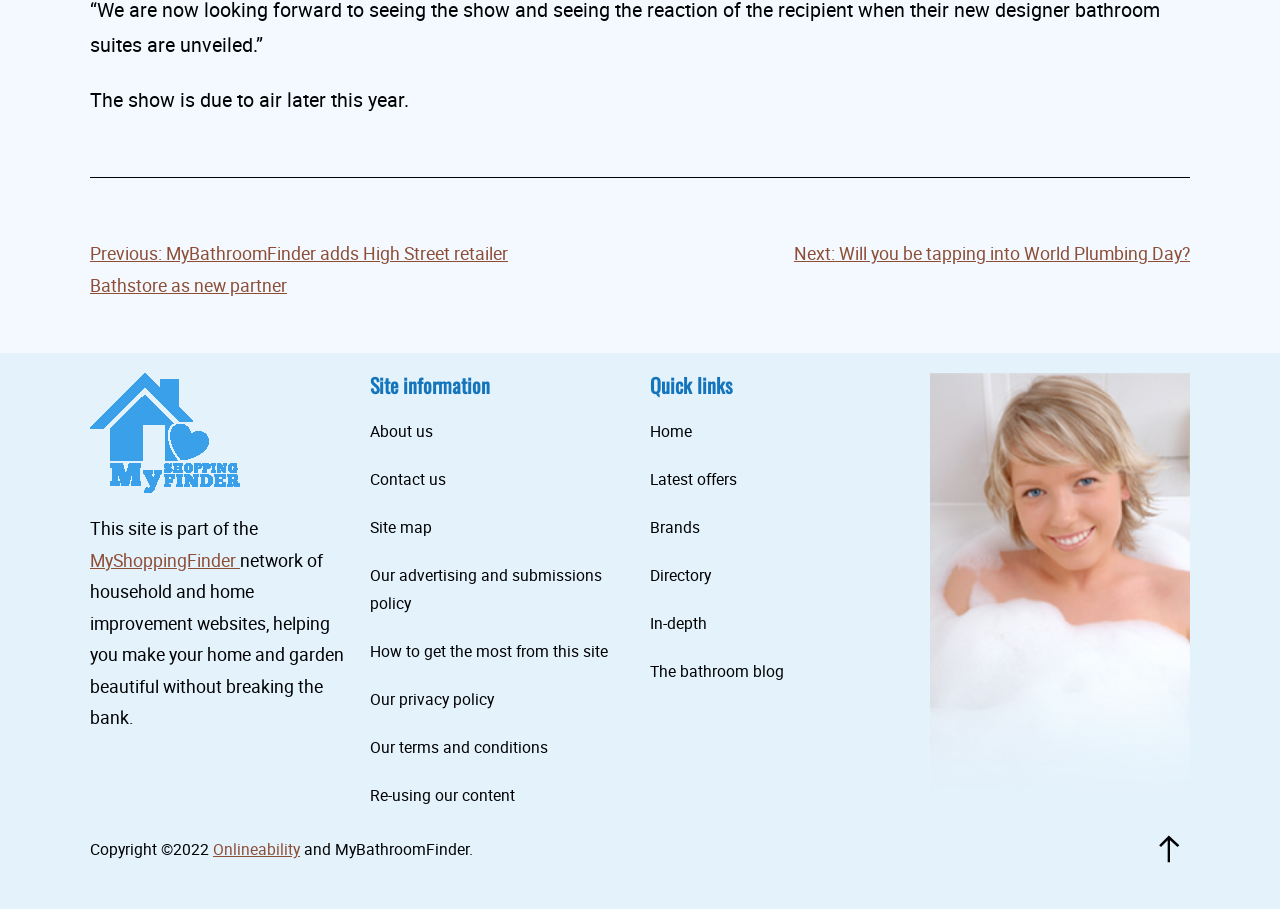Determine the coordinates of the bounding box for the clickable area needed to execute this instruction: "Visit the 'About us' page".

[0.289, 0.459, 0.338, 0.49]